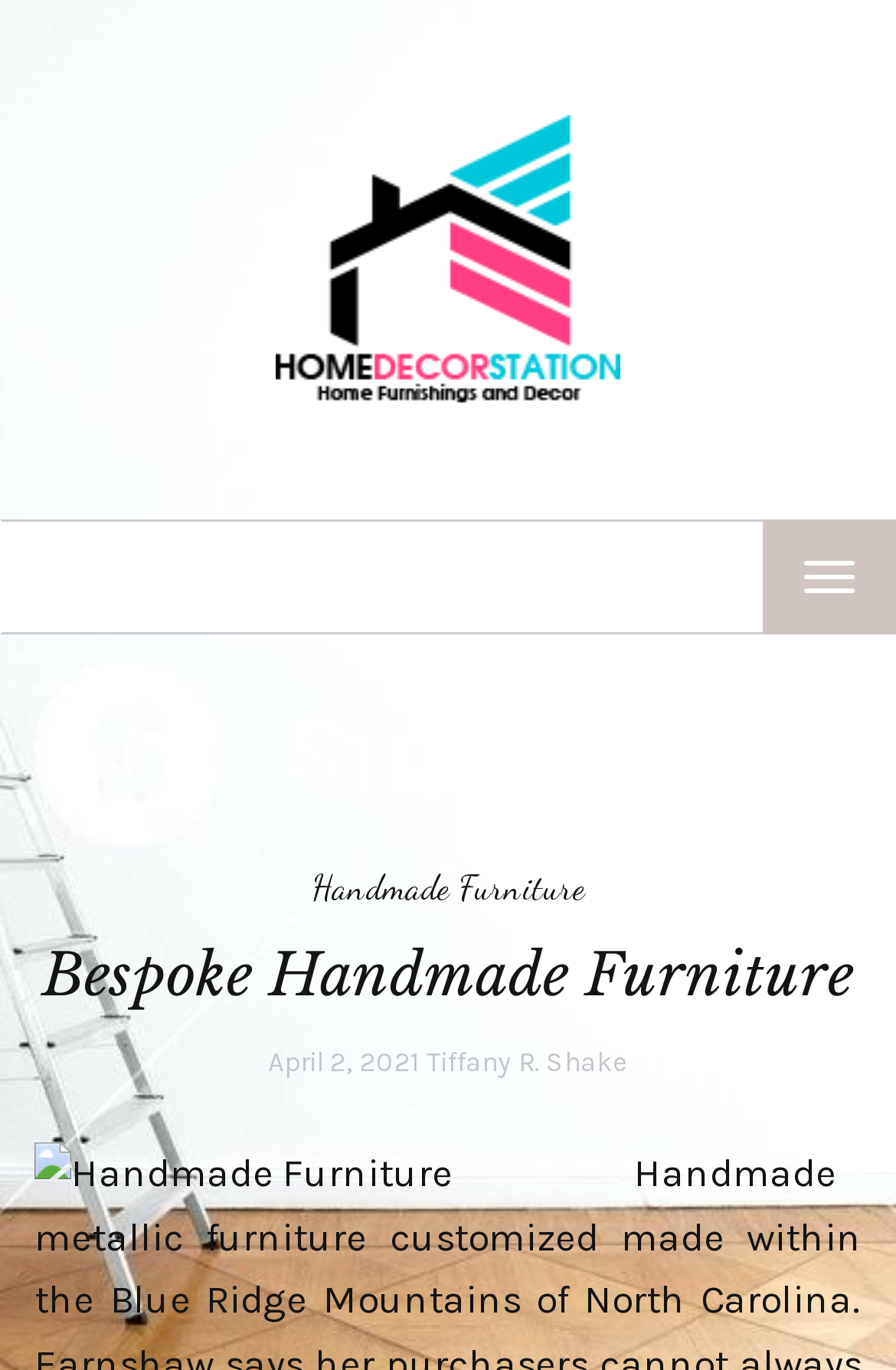What is the name of the website? Based on the image, give a response in one word or a short phrase.

Home Decor Station